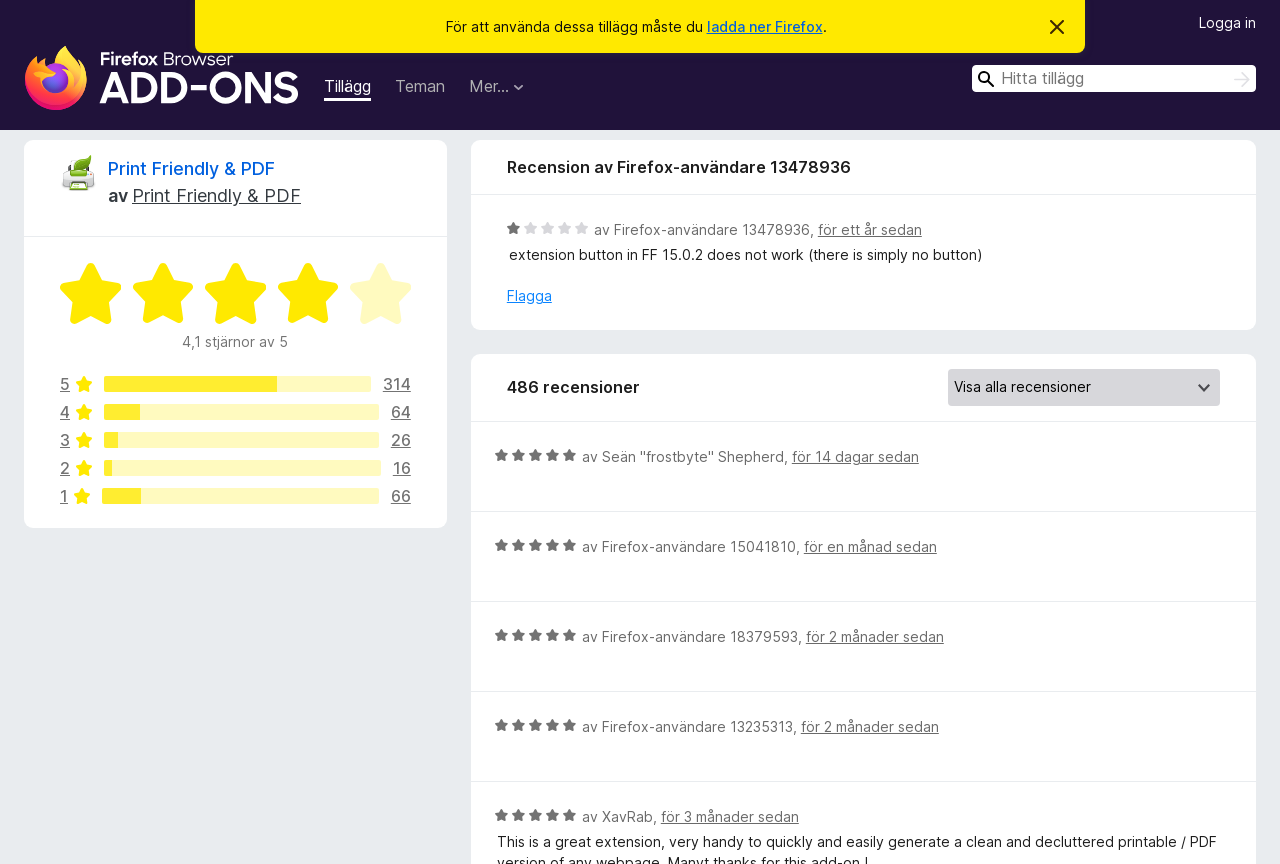Provide the bounding box coordinates of the HTML element described by the text: "Logga in".

[0.937, 0.012, 0.981, 0.036]